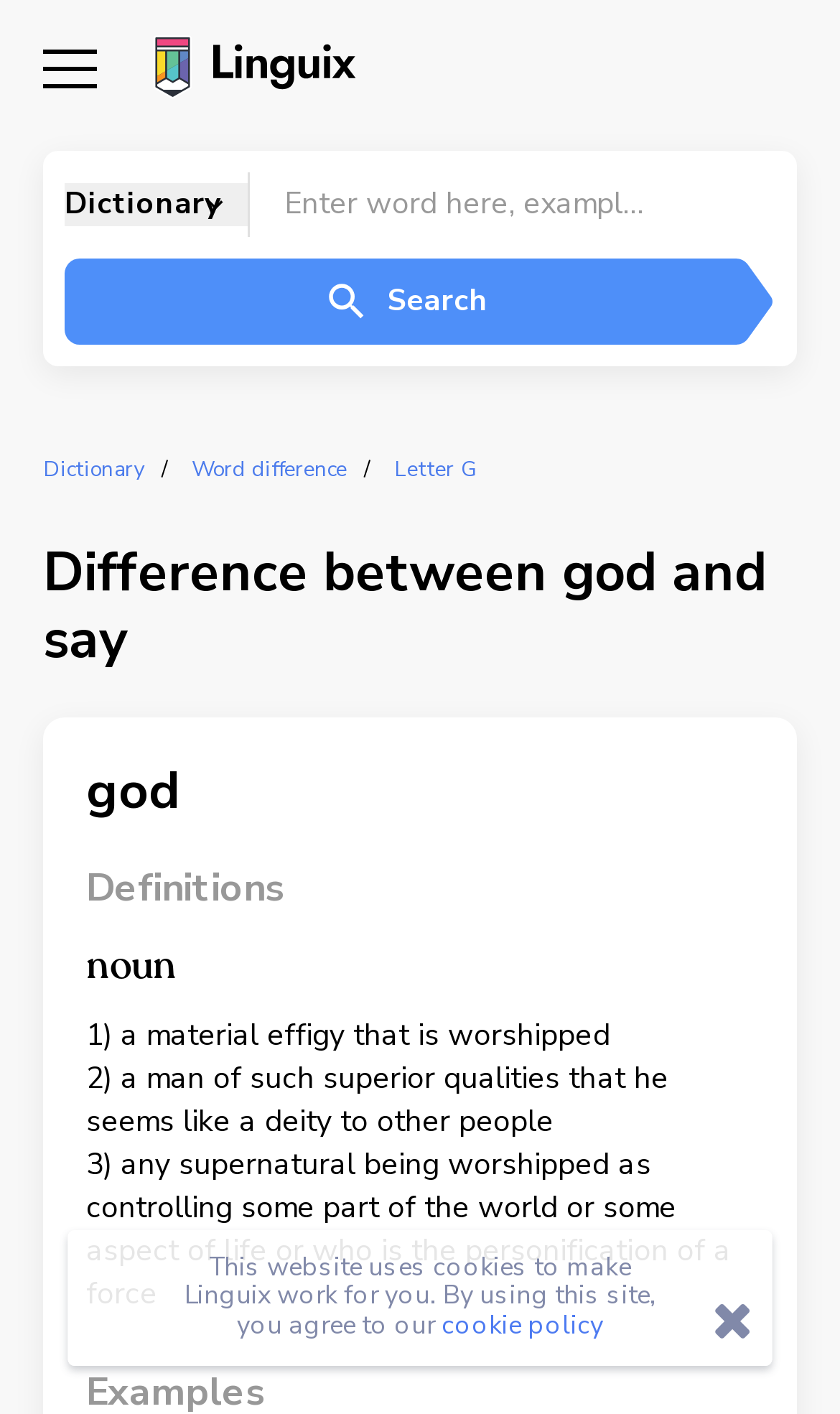What is the category of the word 'god'?
Please provide a comprehensive answer based on the information in the image.

The webpage indicates that the word 'god' is a noun, as it is categorized under the heading 'noun'.